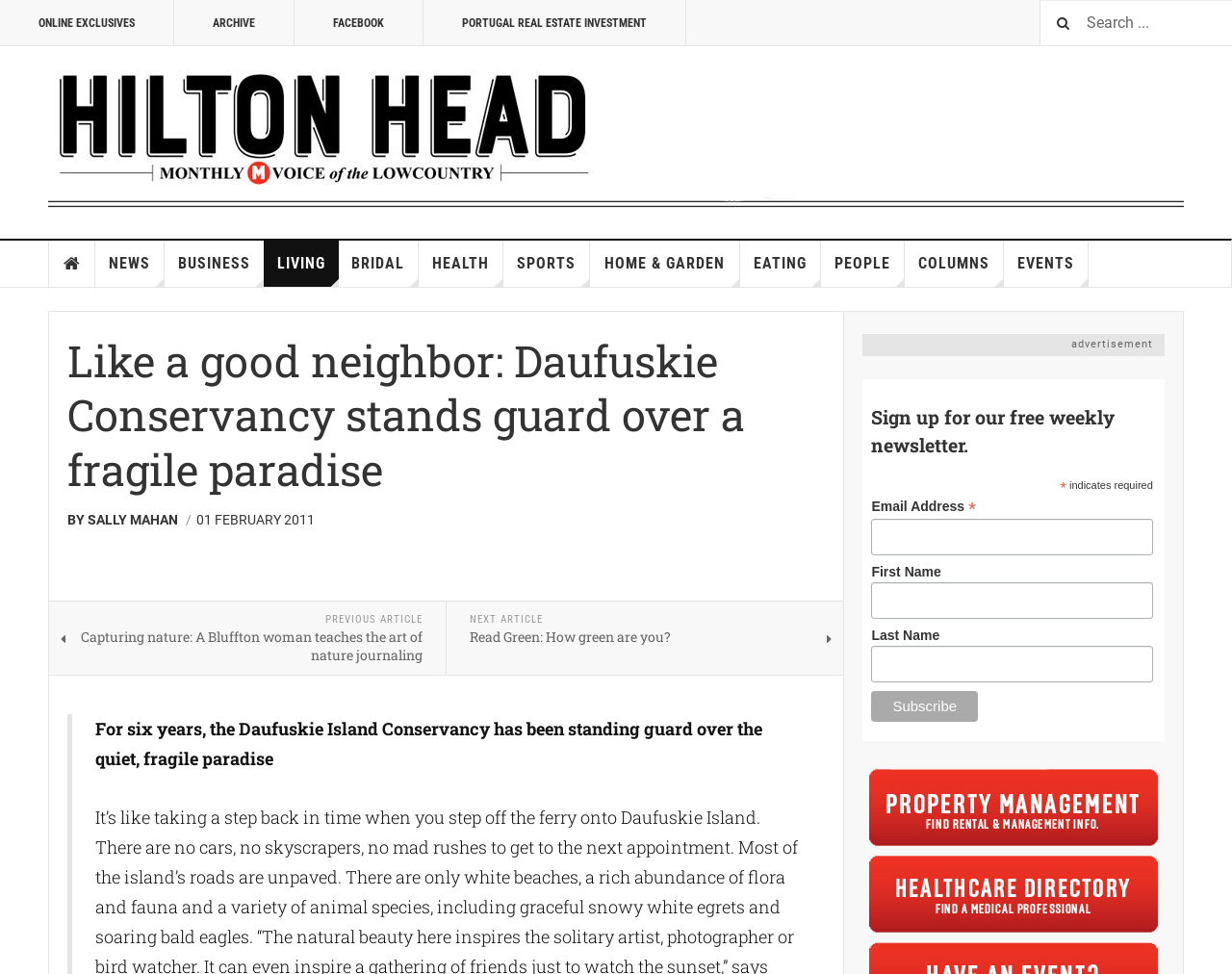Using the given description, provide the bounding box coordinates formatted as (top-left x, top-left y, bottom-right x, bottom-right y), with all values being floating point numbers between 0 and 1. Description: Become a Member

None